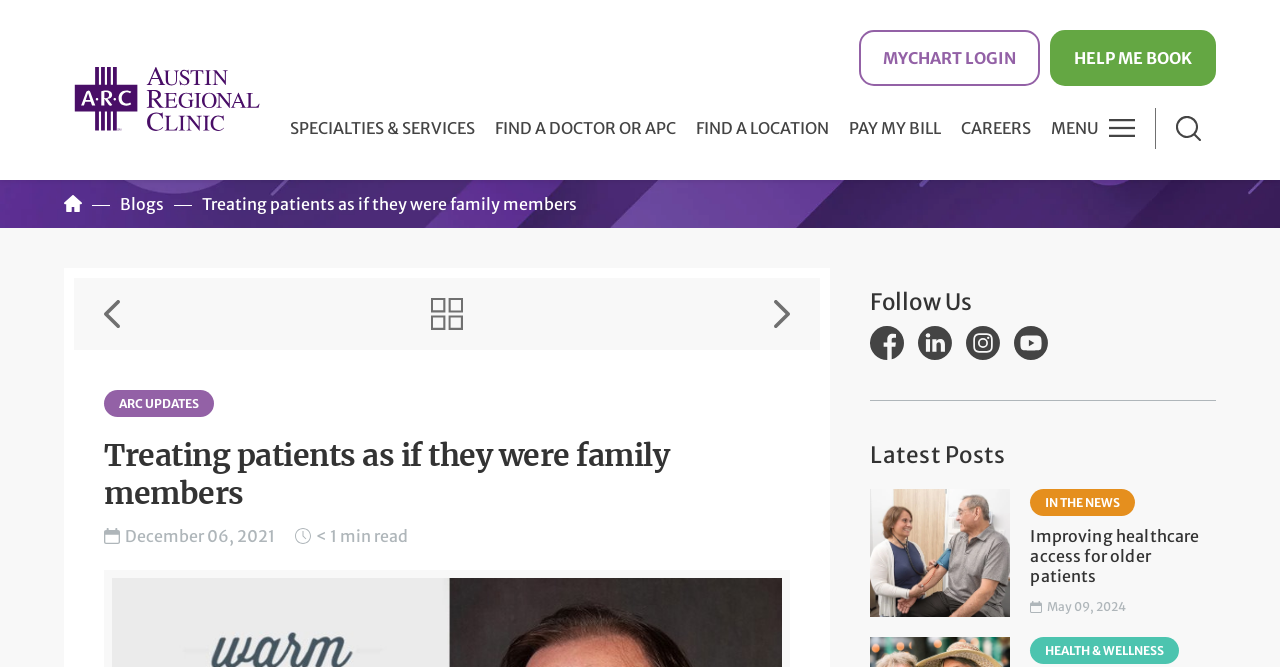Could you specify the bounding box coordinates for the clickable section to complete the following instruction: "Follow on Facebook"?

[0.68, 0.489, 0.707, 0.54]